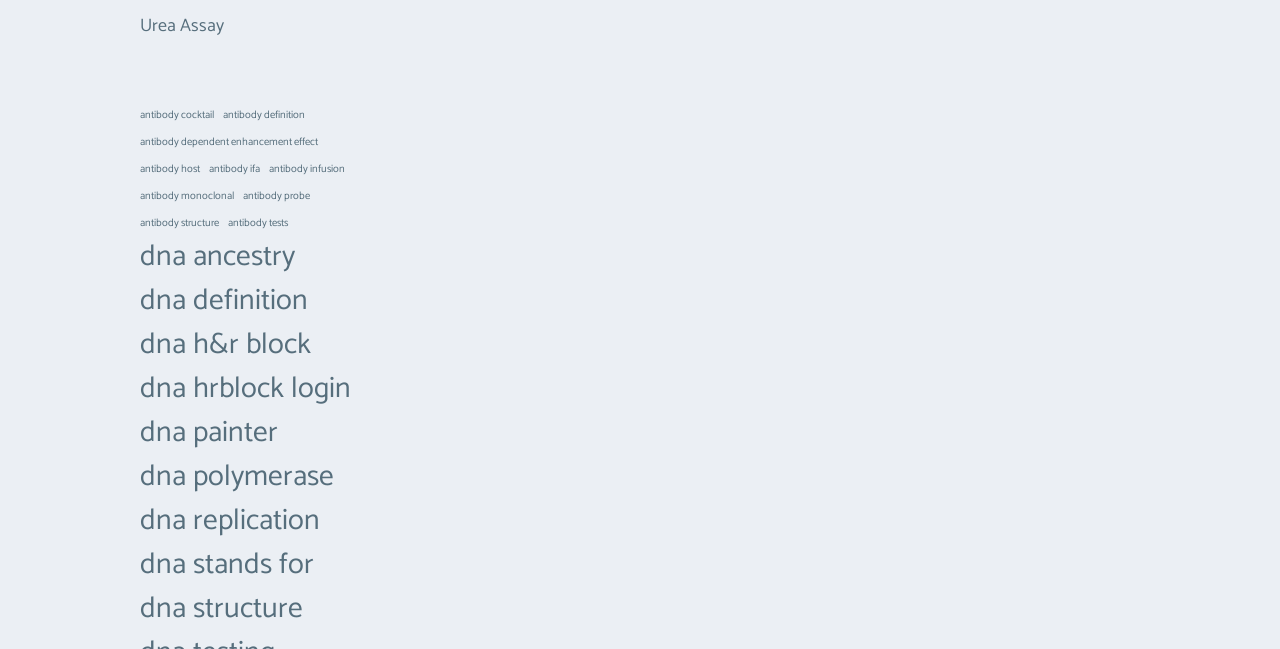Find the bounding box coordinates of the clickable element required to execute the following instruction: "Contact us". Provide the coordinates as four float numbers between 0 and 1, i.e., [left, top, right, bottom].

None